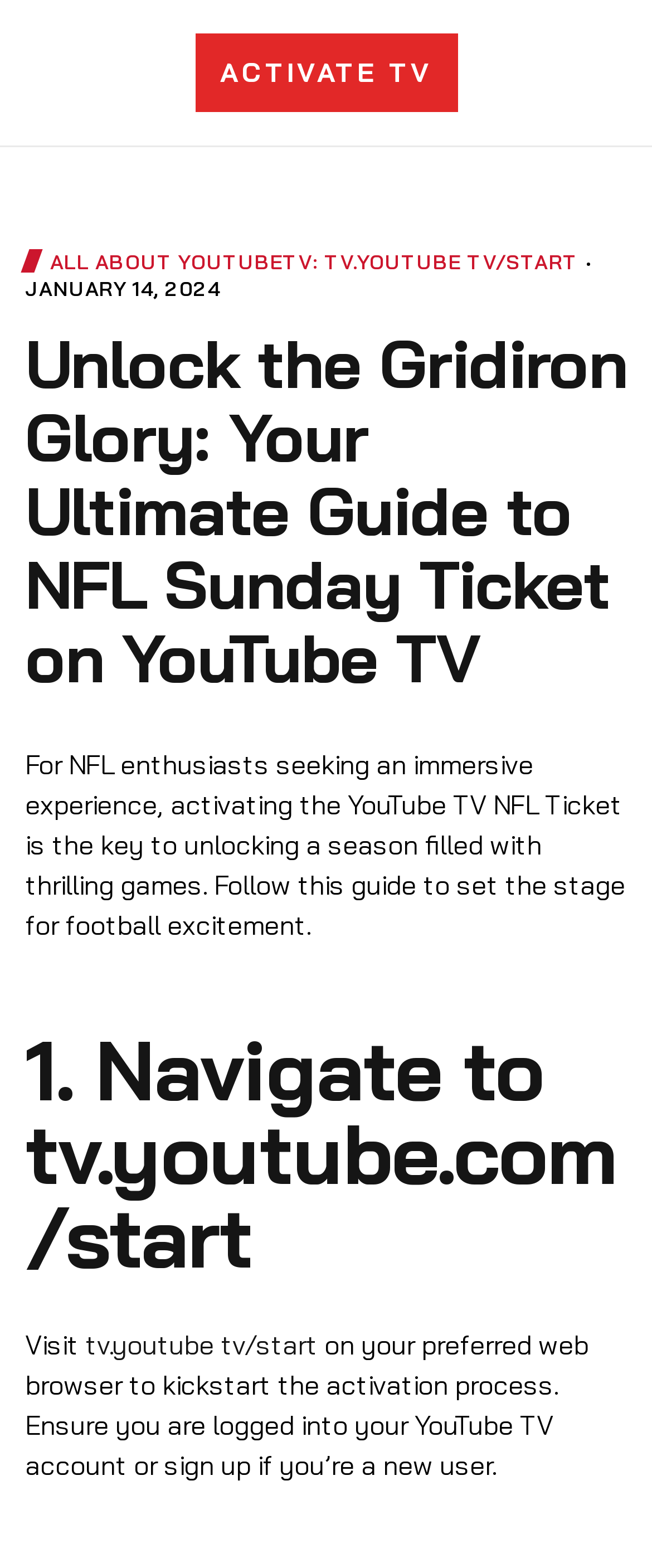Using the description: "placeholder="Order Details *"", identify the bounding box of the corresponding UI element in the screenshot.

None